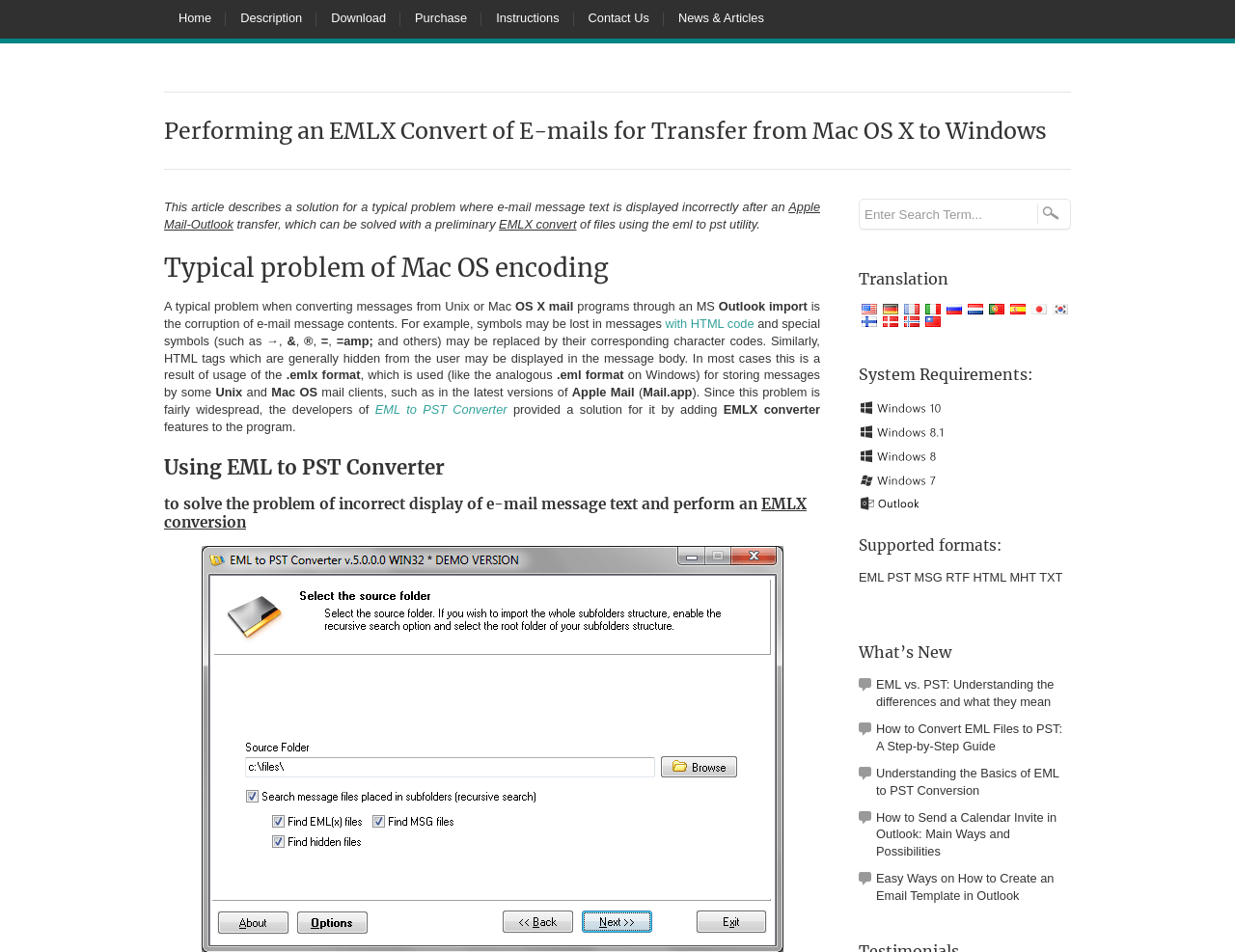Locate the bounding box coordinates of the area to click to fulfill this instruction: "Read about CAREER COACHING". The bounding box should be presented as four float numbers between 0 and 1, in the order [left, top, right, bottom].

None